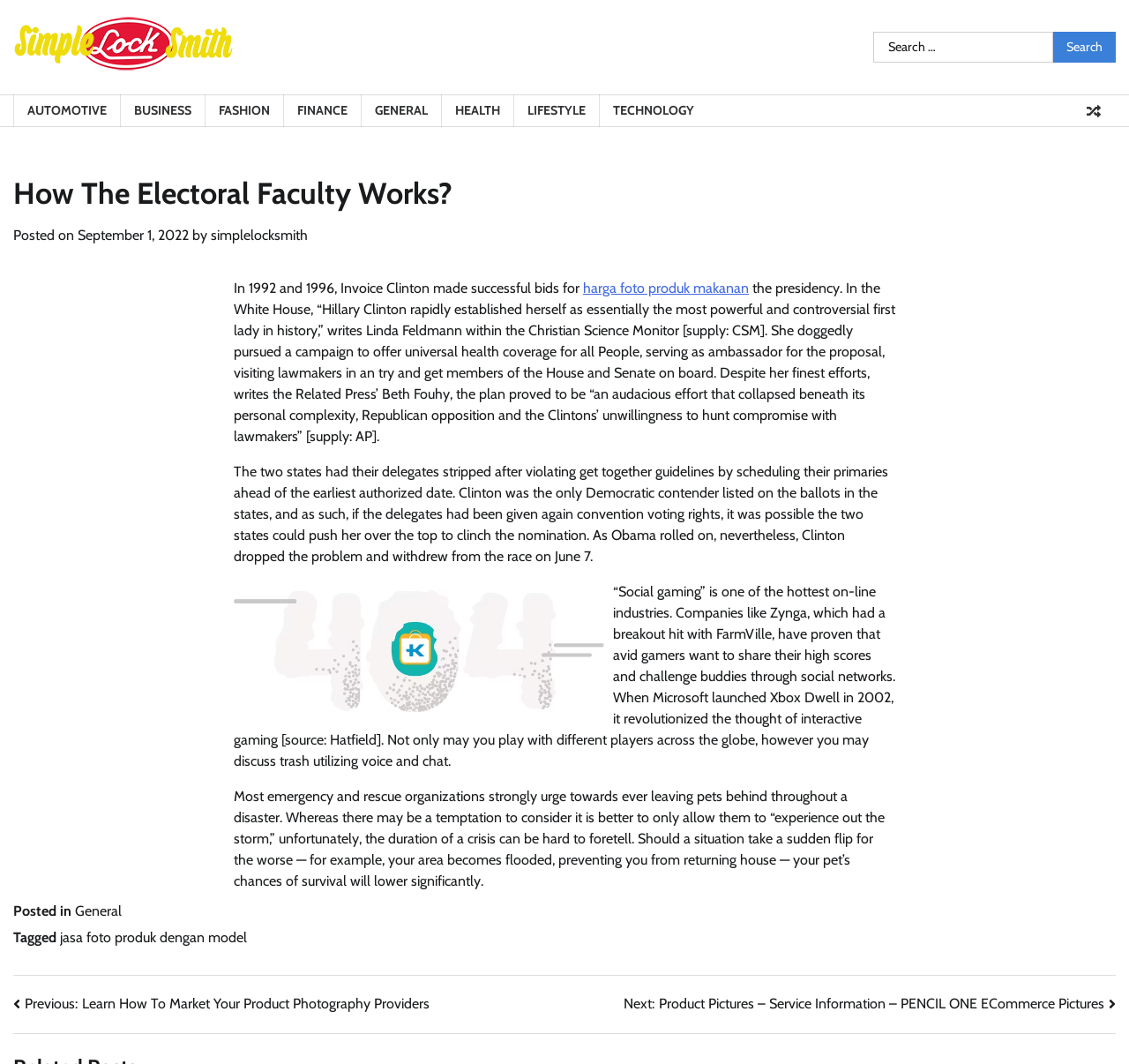Provide a short, one-word or phrase answer to the question below:
What is the date of the article?

September 1, 2022